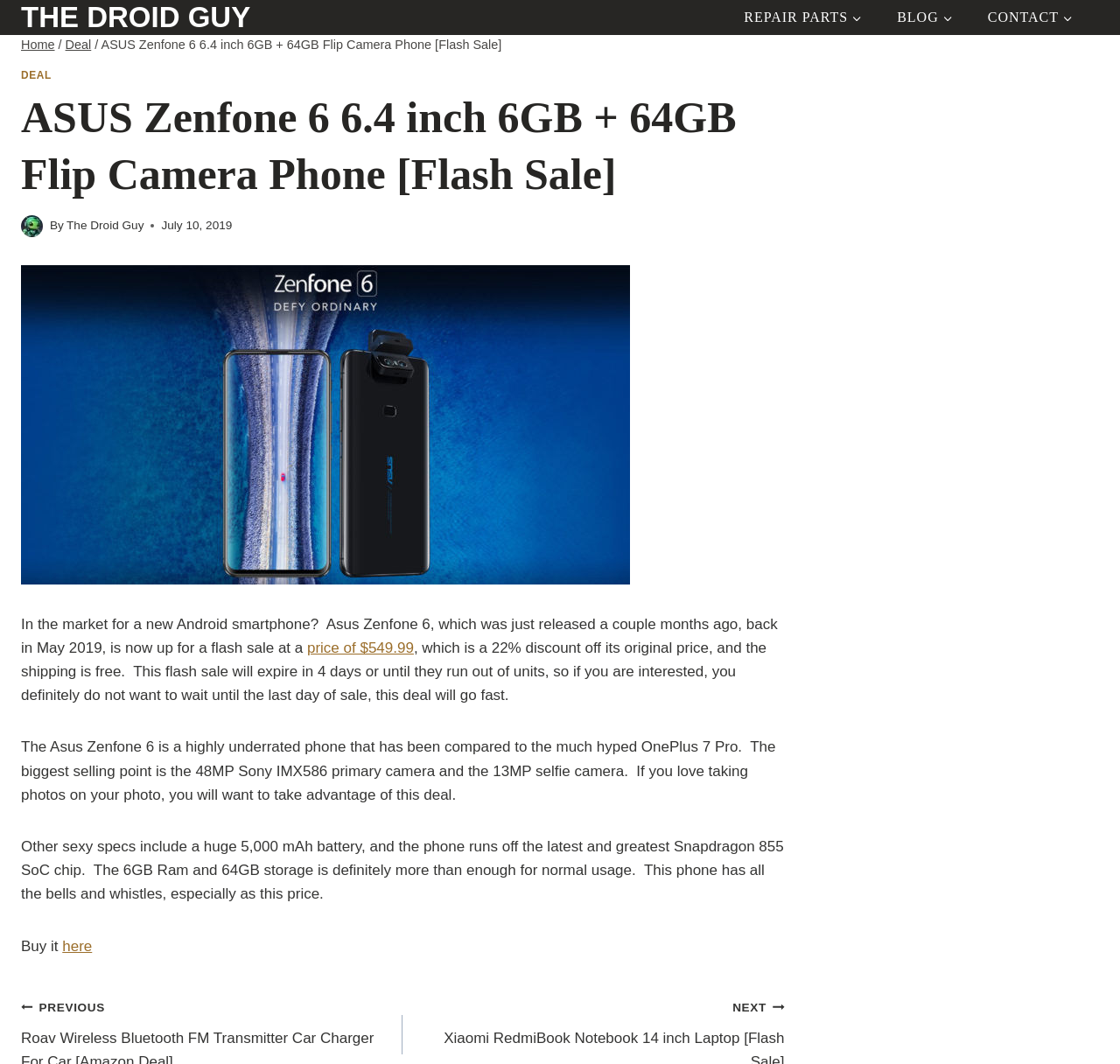Could you specify the bounding box coordinates for the clickable section to complete the following instruction: "Click on the 'REPAIR PARTS' link"?

[0.649, 0.003, 0.785, 0.029]